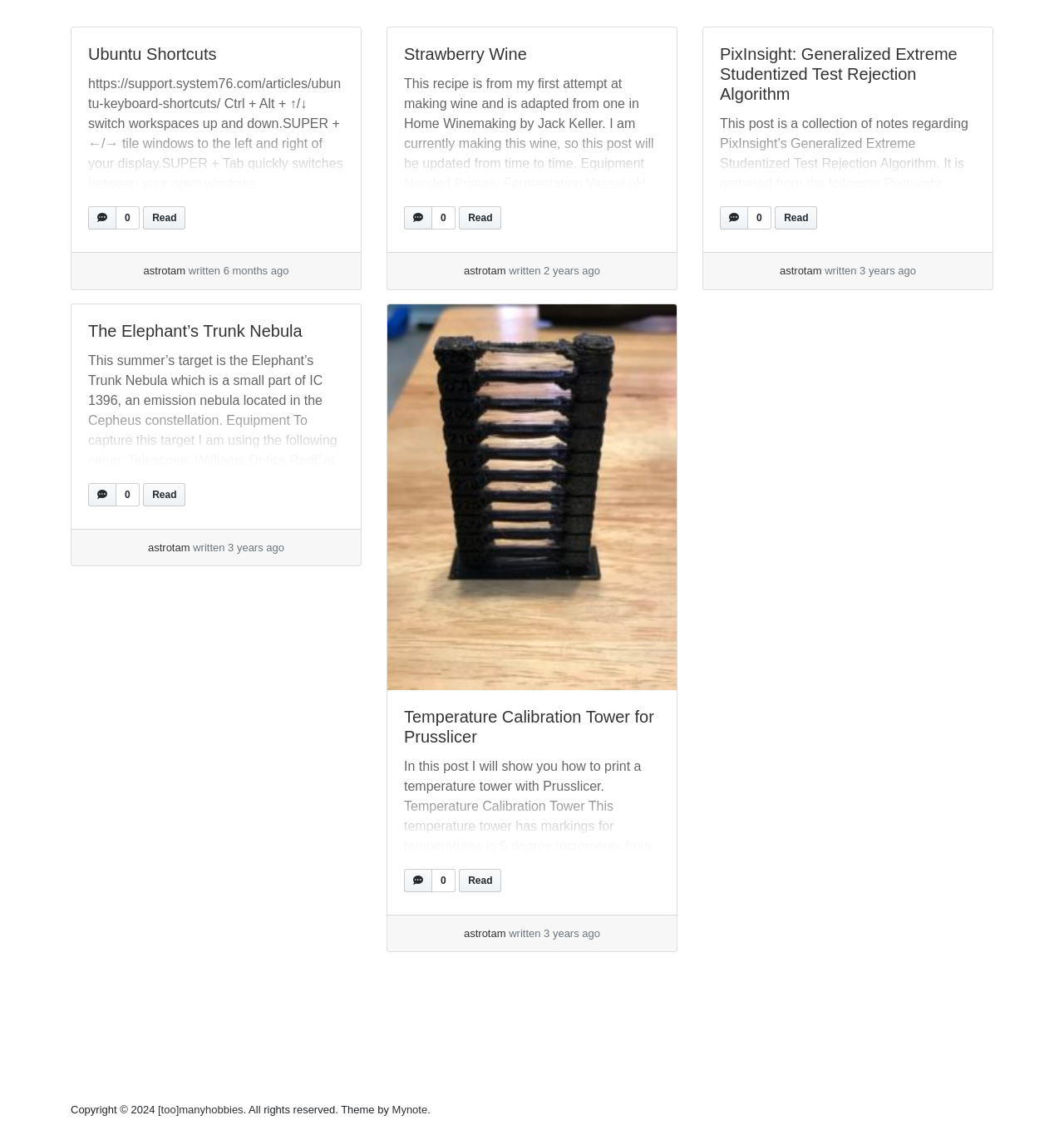Predict the bounding box of the UI element based on the description: "read more". The coordinates should be four float numbers between 0 and 1, formatted as [left, top, right, bottom].

[0.56, 0.19, 0.617, 0.203]